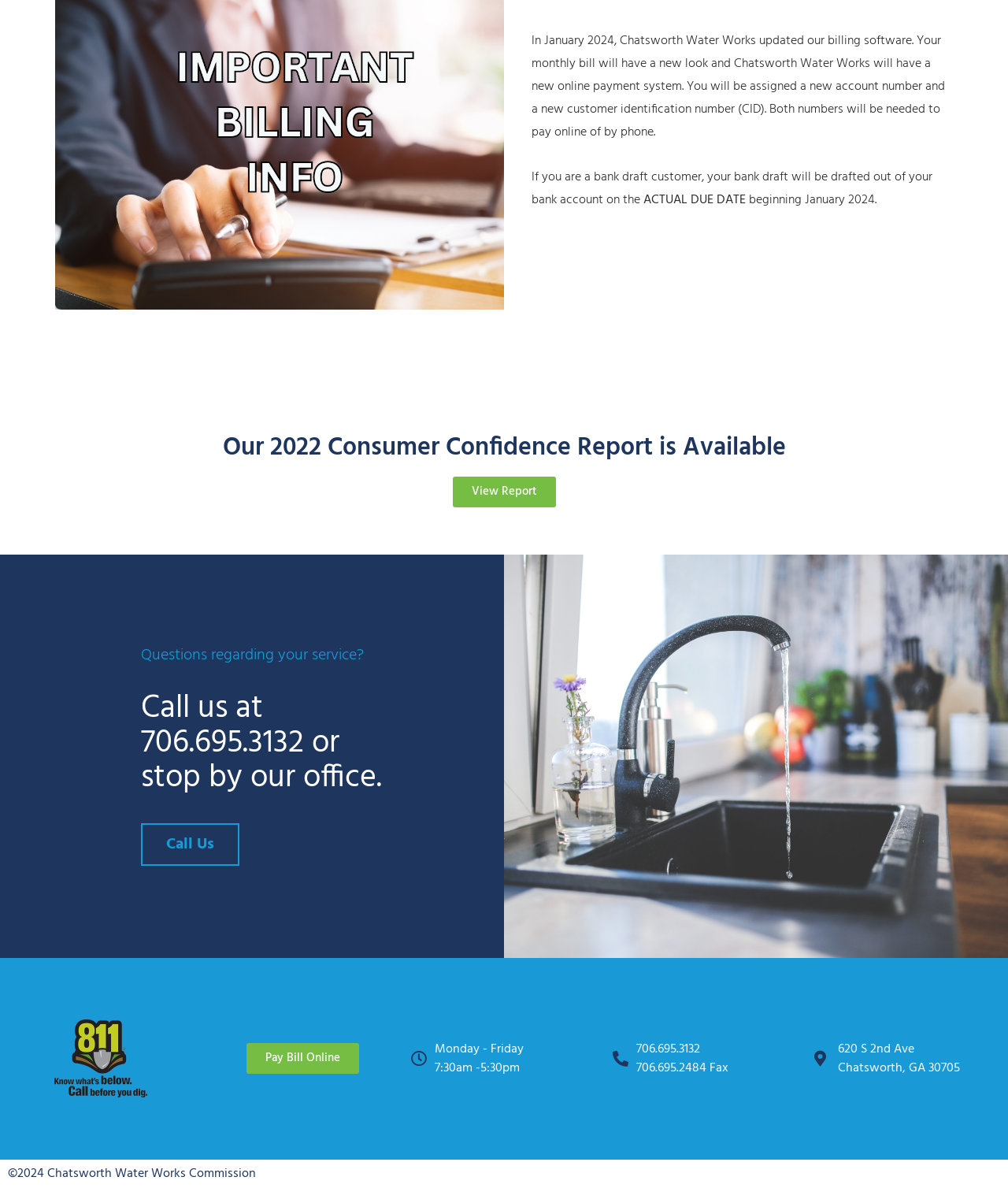Refer to the image and provide an in-depth answer to the question:
What is the fax number of Chatsworth Water Works?

The fax number can be found in the text '706.695.2484 Fax' which is located near the bottom of the webpage, along with the phone number and address.